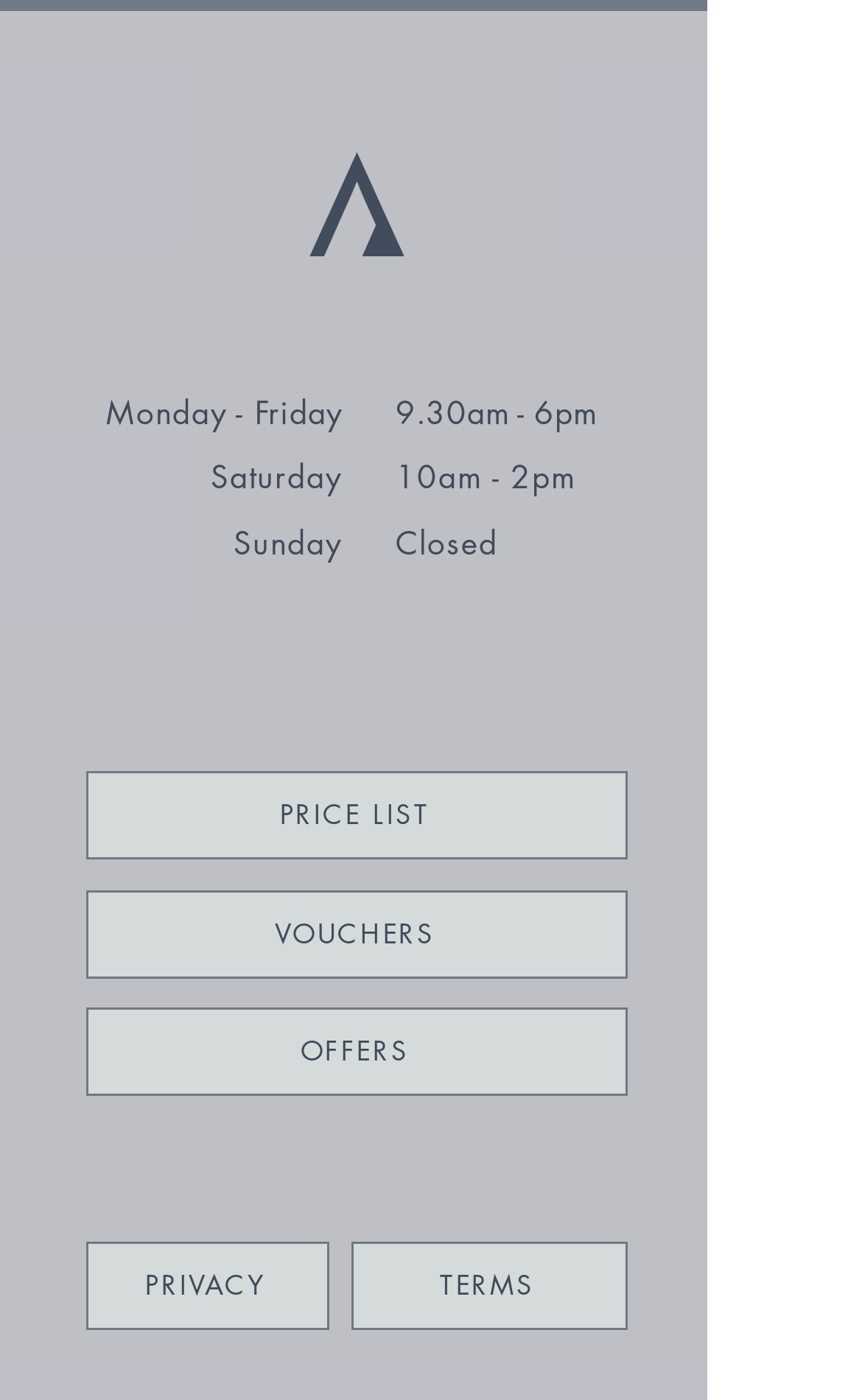Predict the bounding box coordinates of the UI element that matches this description: "0161 399 0324". The coordinates should be in the format [left, top, right, bottom] with each value between 0 and 1.

[0.1, 0.803, 0.6, 0.866]